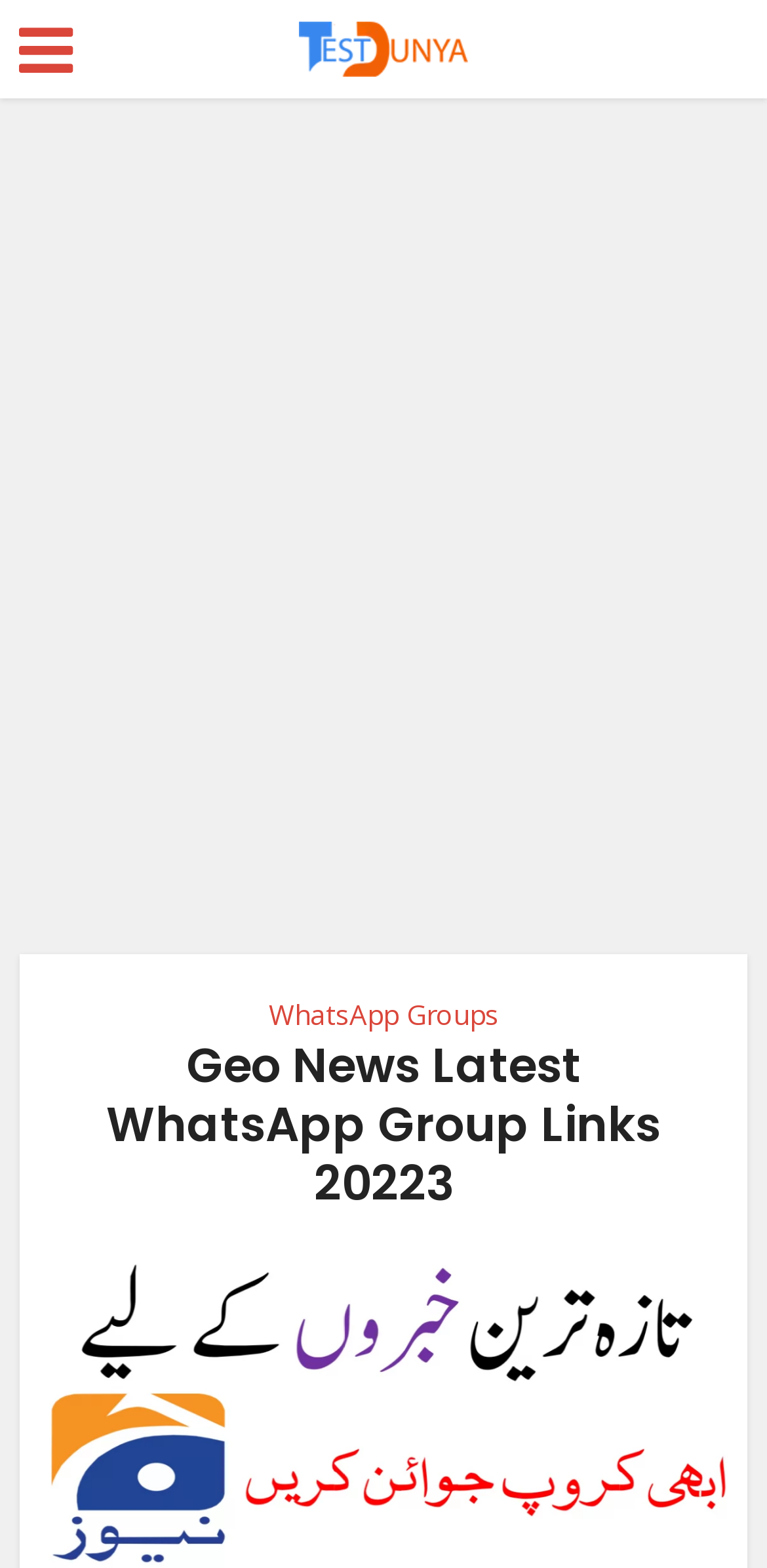Is there an advertisement on this webpage?
Provide a comprehensive and detailed answer to the question.

The presence of an iframe element with the description 'Advertisement' suggests that there is an advertisement on this webpage. This iframe is likely to contain ad content, which is separate from the main content of the webpage.